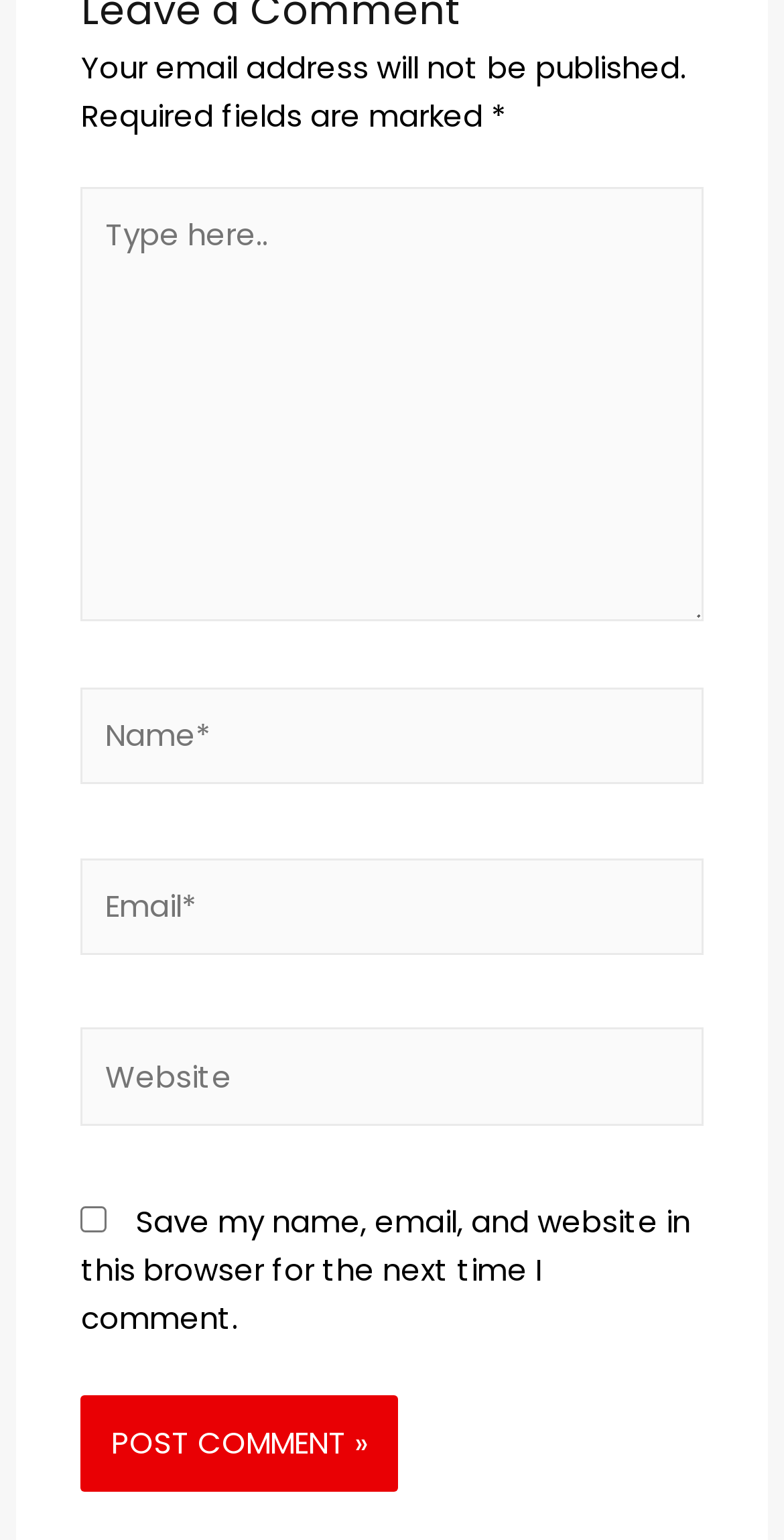Is the website field required?
Could you answer the question in a detailed manner, providing as much information as possible?

The 'Website' textbox does not have the 'required: True' attribute, unlike the 'Name*' and 'Email*' textboxes. This suggests that the website field is not required.